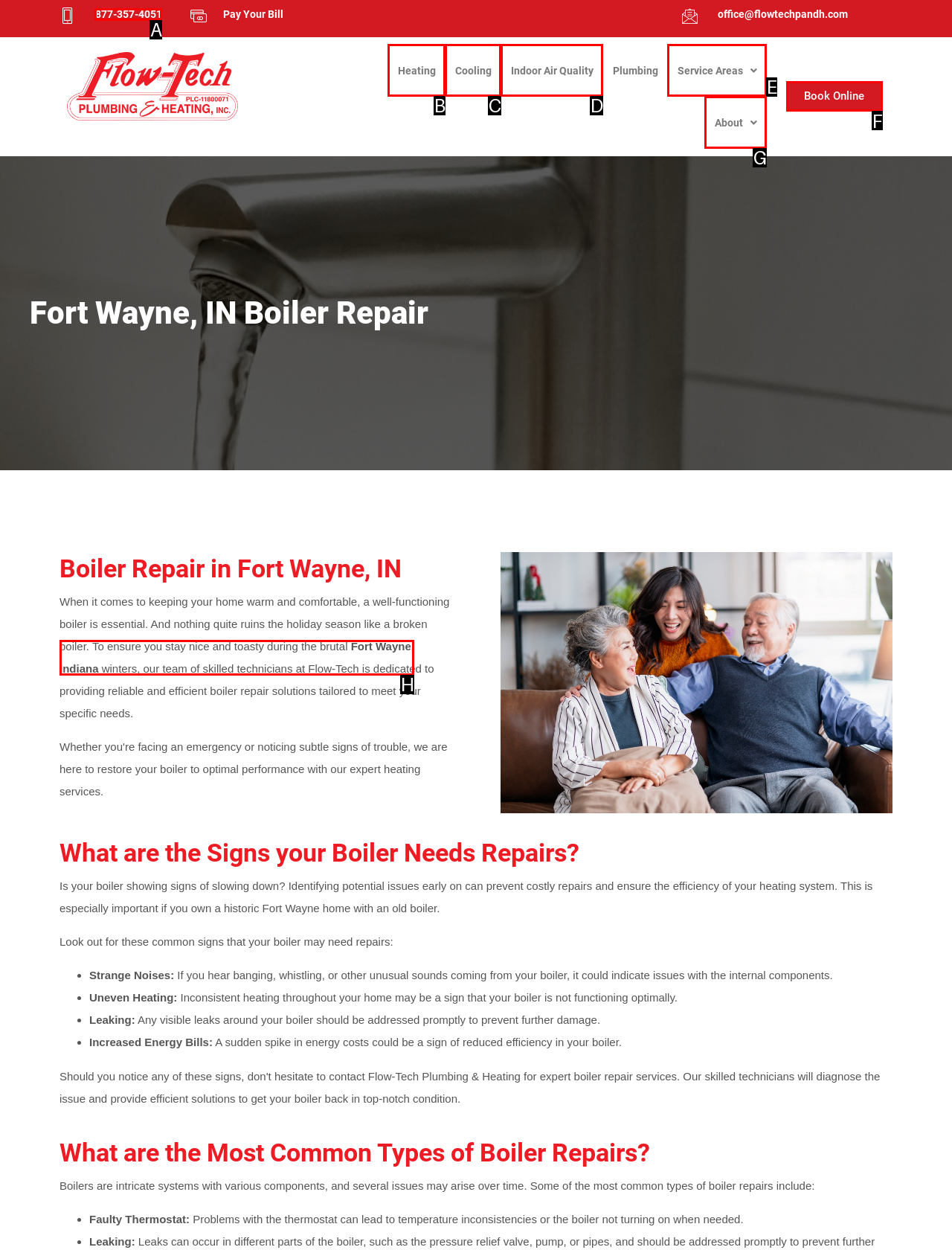Tell me which one HTML element I should click to complete the following task: Book online Answer with the option's letter from the given choices directly.

F